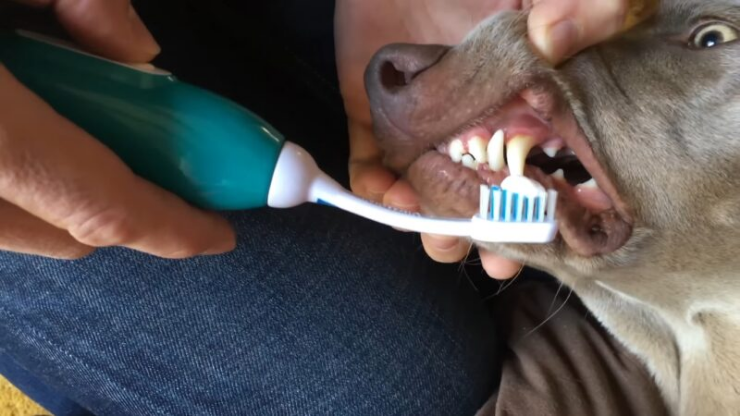What type of toothbrush is used for the dog?
Respond with a short answer, either a single word or a phrase, based on the image.

Soft-bristled